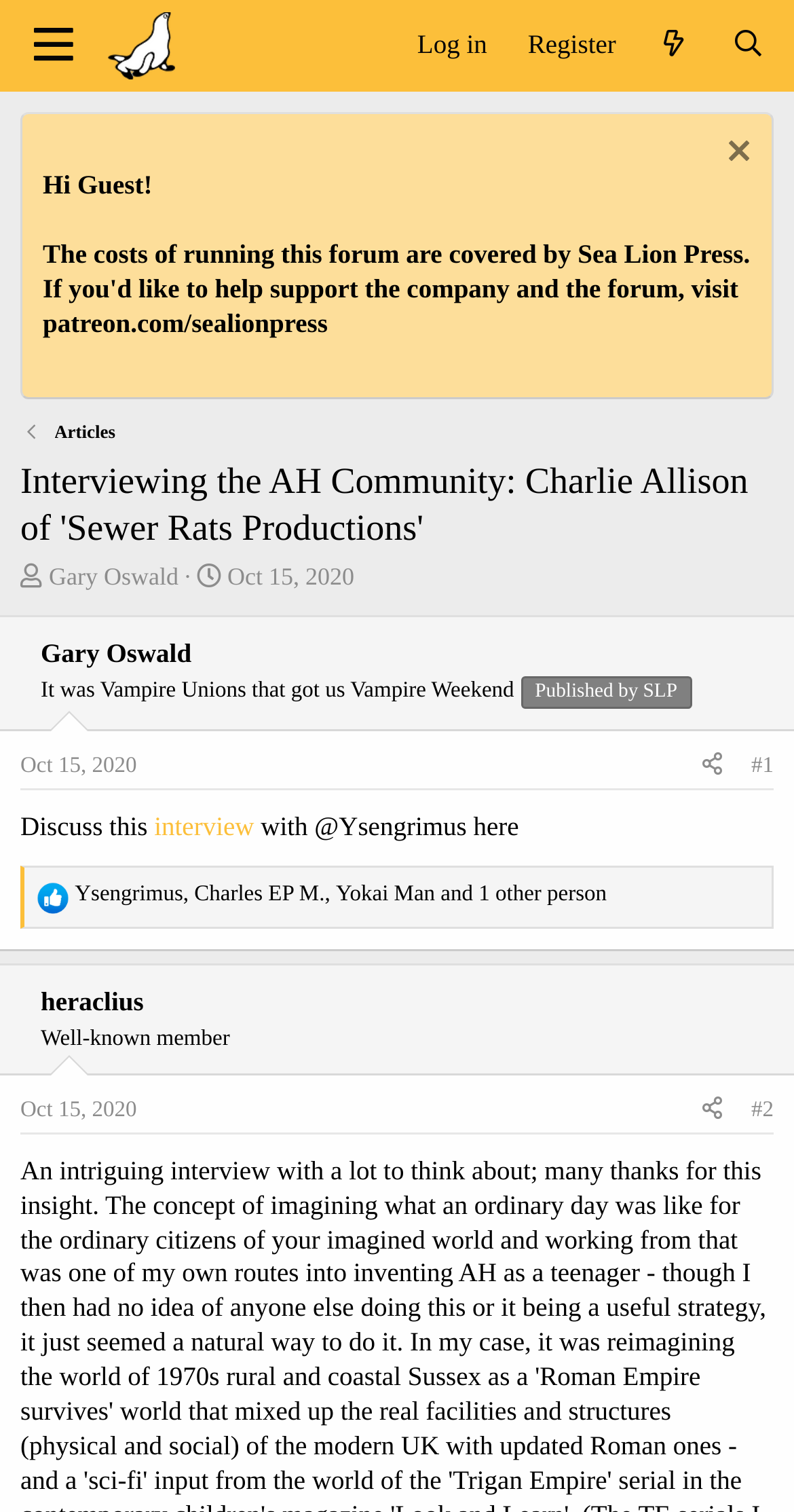Locate the bounding box coordinates of the element that needs to be clicked to carry out the instruction: "Click the 'Menu' button". The coordinates should be given as four float numbers ranging from 0 to 1, i.e., [left, top, right, bottom].

[0.01, 0.0, 0.124, 0.06]